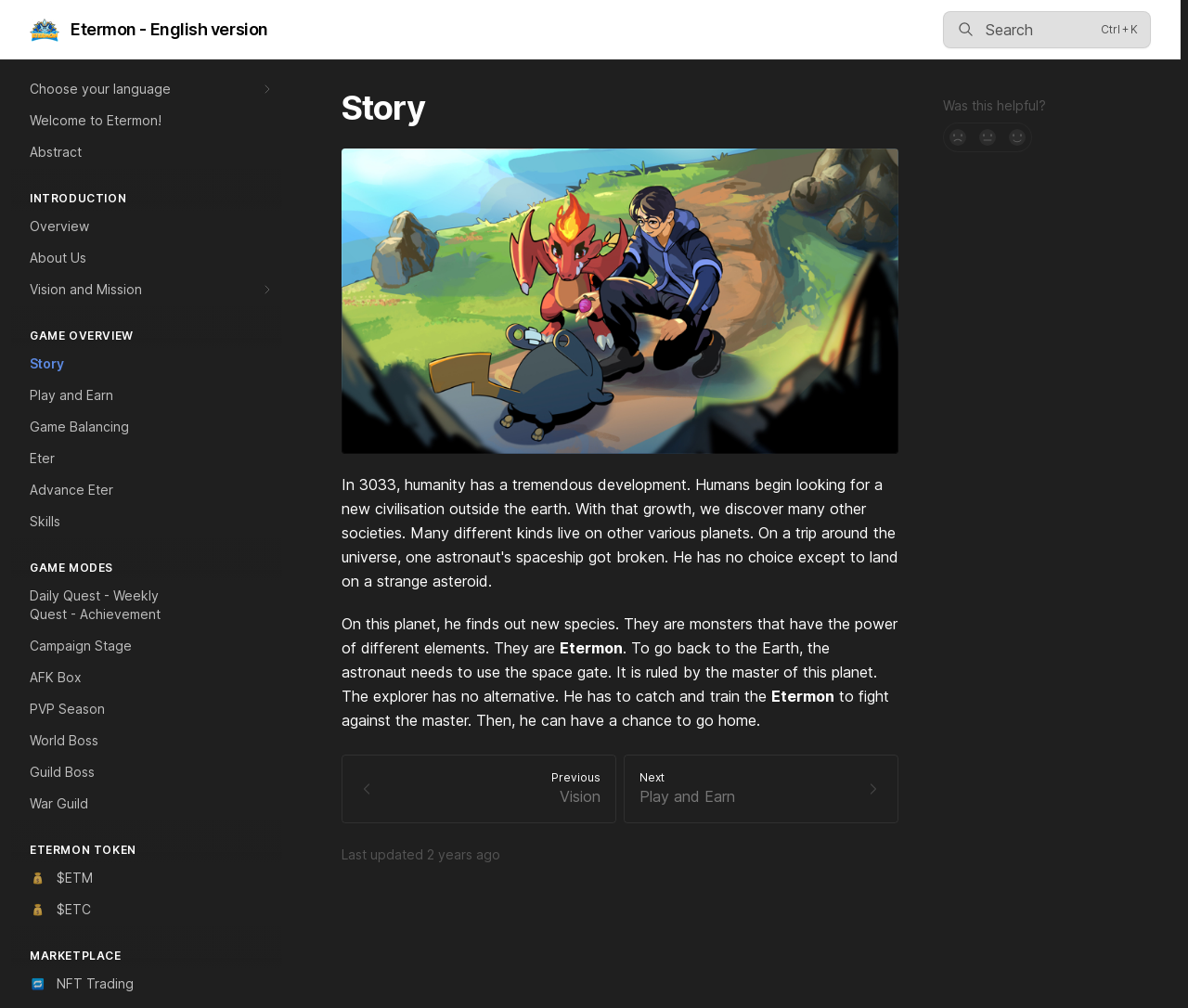Please provide a short answer using a single word or phrase for the question:
What is the name of the planet where the astronaut finds new species?

Not mentioned